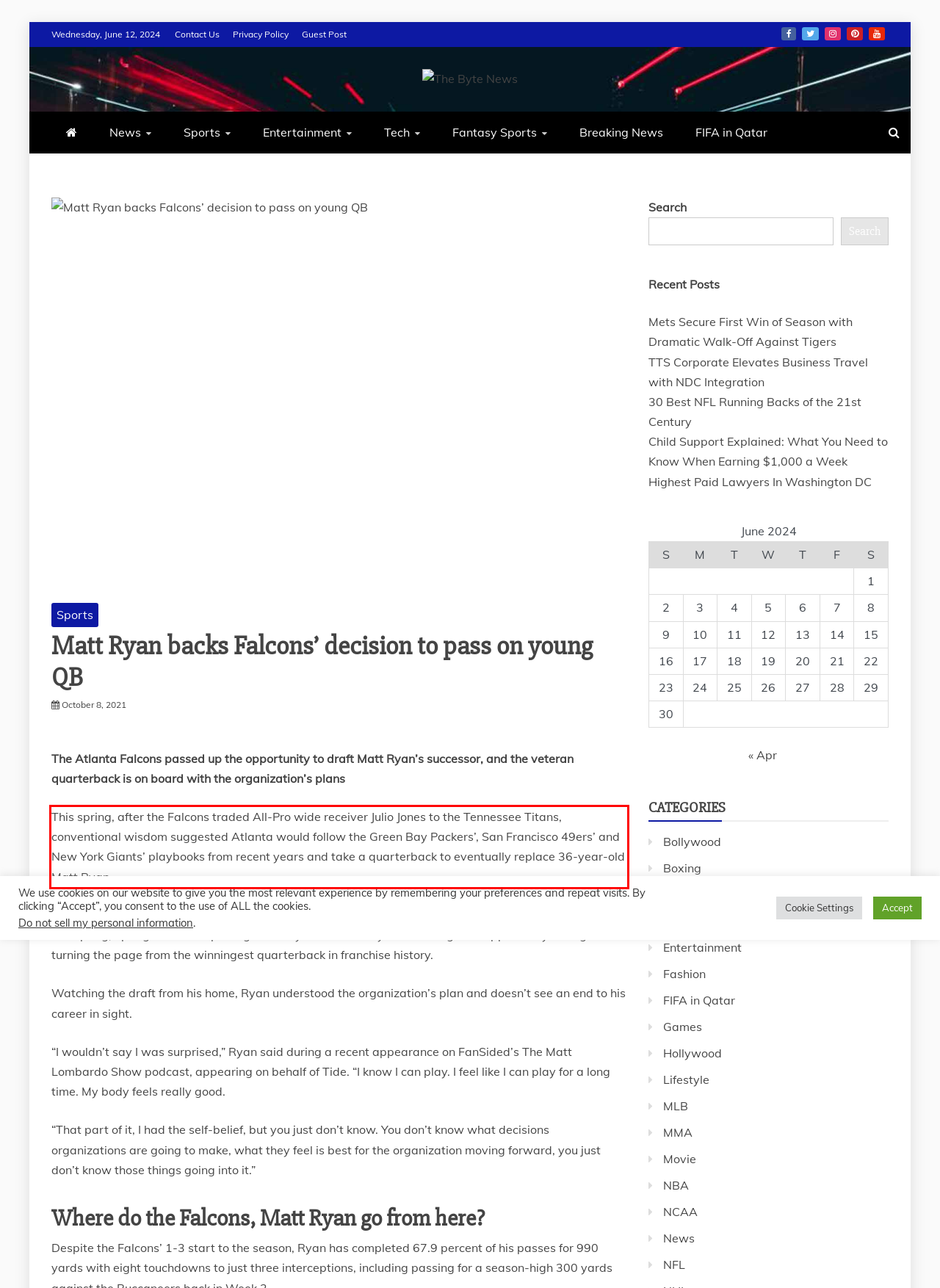Given the screenshot of a webpage, identify the red rectangle bounding box and recognize the text content inside it, generating the extracted text.

This spring, after the Falcons traded All-Pro wide receiver Julio Jones to the Tennessee Titans, conventional wisdom suggested Atlanta would follow the Green Bay Packers’, San Francisco 49ers’ and New York Giants’ playbooks from recent years and take a quarterback to eventually replace 36-year-old Matt Ryan.